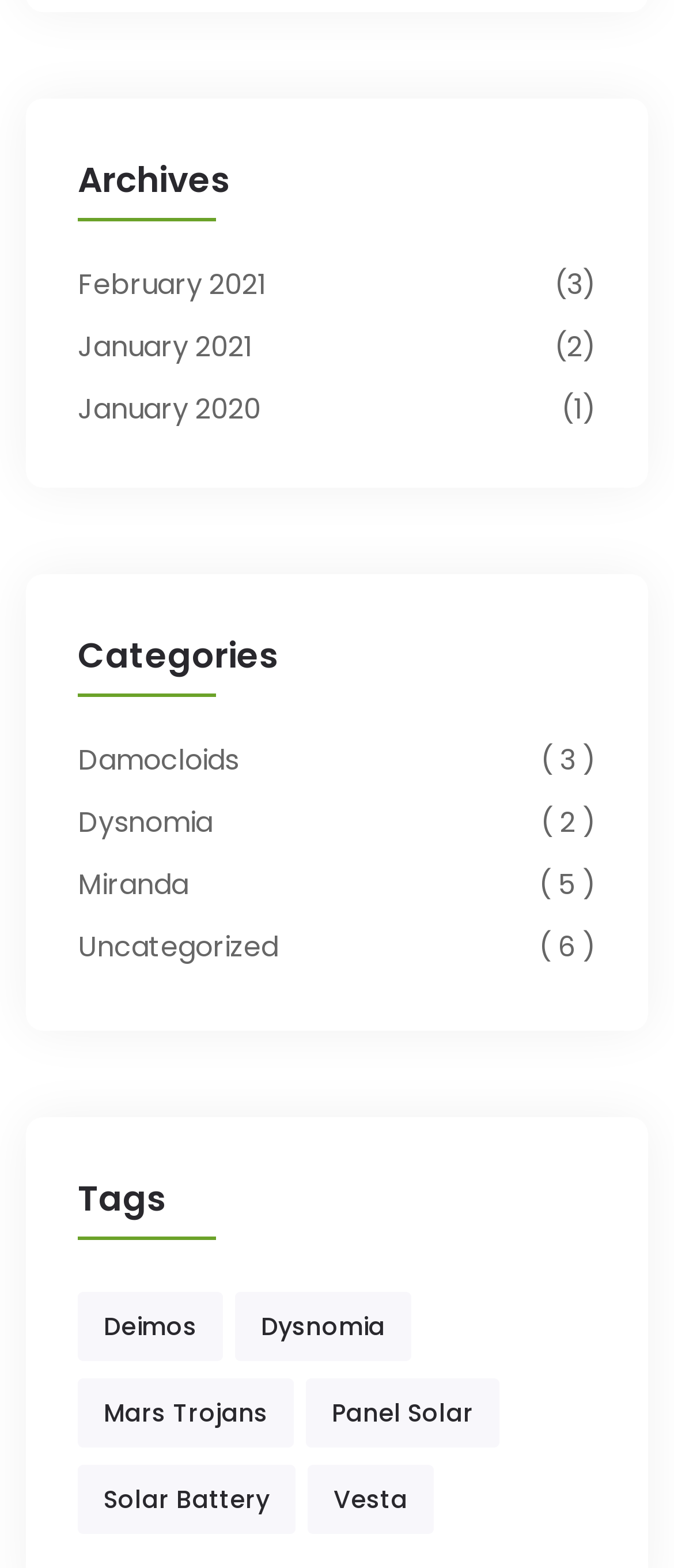How many items are in the 'solar battery' category?
Utilize the information in the image to give a detailed answer to the question.

The number of items in the 'solar battery' category is 6, which can be found by looking at the link 'solar battery (6 items)' under the 'Tags' heading.